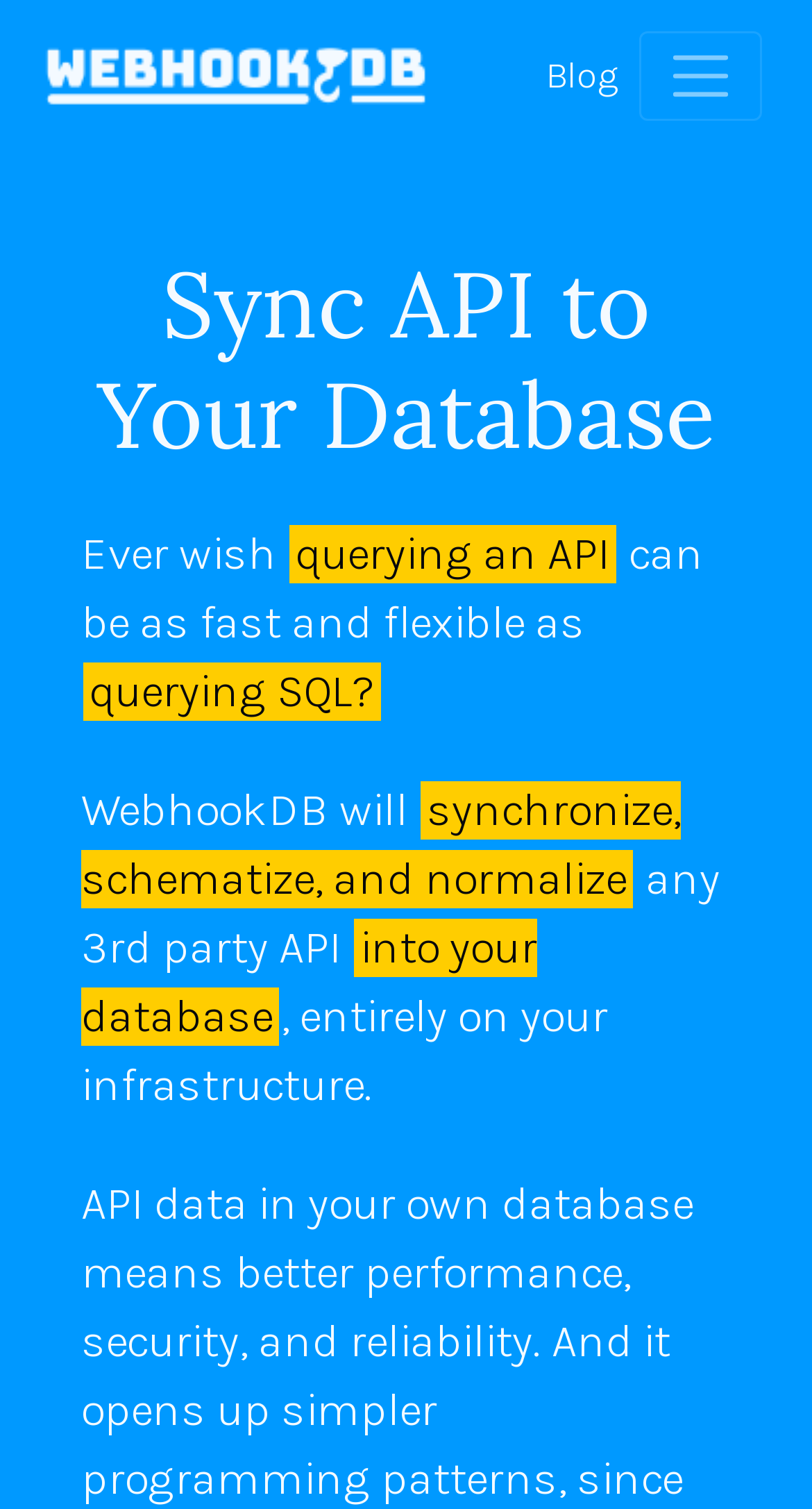Offer a comprehensive description of the webpage’s content and structure.

The webpage appears to be the homepage of WebhookDB, a platform that synchronizes APIs with databases. At the top left, there is a link with an accompanying image, likely a logo. To the right of the logo, there is a "Blog" link. 

On the top right, there is a "Toggle navigation" button that controls the navigation menu. Below the navigation button, there is a prominent heading that reads "Sync API to Your Database". 

Underneath the heading, there is a paragraph of text that explains the benefits of using WebhookDB. The text starts with "Ever wish" and continues to describe how querying an API can be as fast and flexible as querying SQL. It then introduces WebhookDB as a solution that synchronizes, schematizes, and normalizes any 3rd party API into the user's database, entirely on their infrastructure. 

There is no other notable content on the page besides the navigation elements and the introductory paragraph.